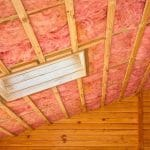What is the purpose of the rectangular opening?
Based on the screenshot, provide a one-word or short-phrase response.

Natural light or ventilation